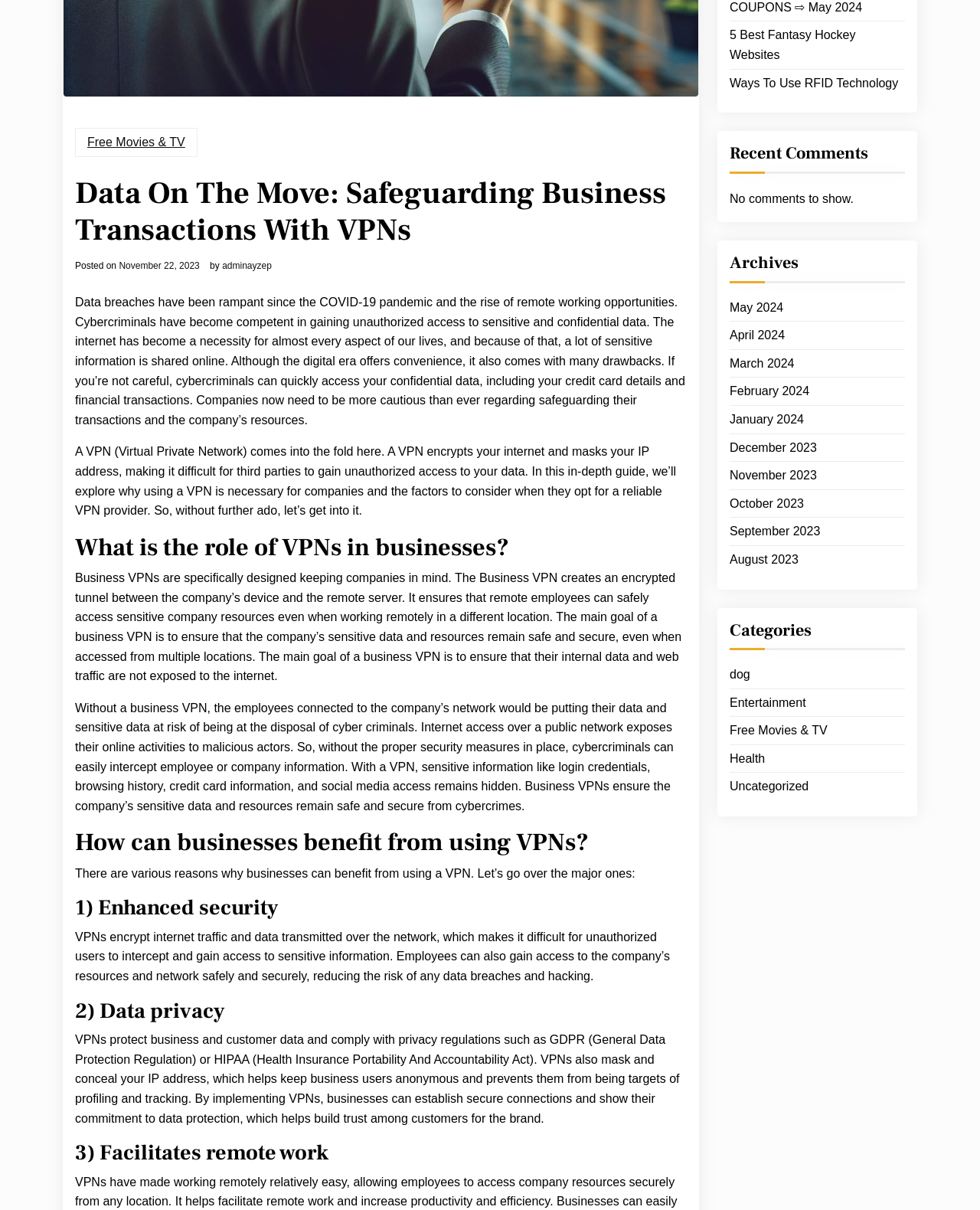Determine the bounding box of the UI element mentioned here: "November 22, 2023". The coordinates must be in the format [left, top, right, bottom] with values ranging from 0 to 1.

[0.121, 0.216, 0.204, 0.223]